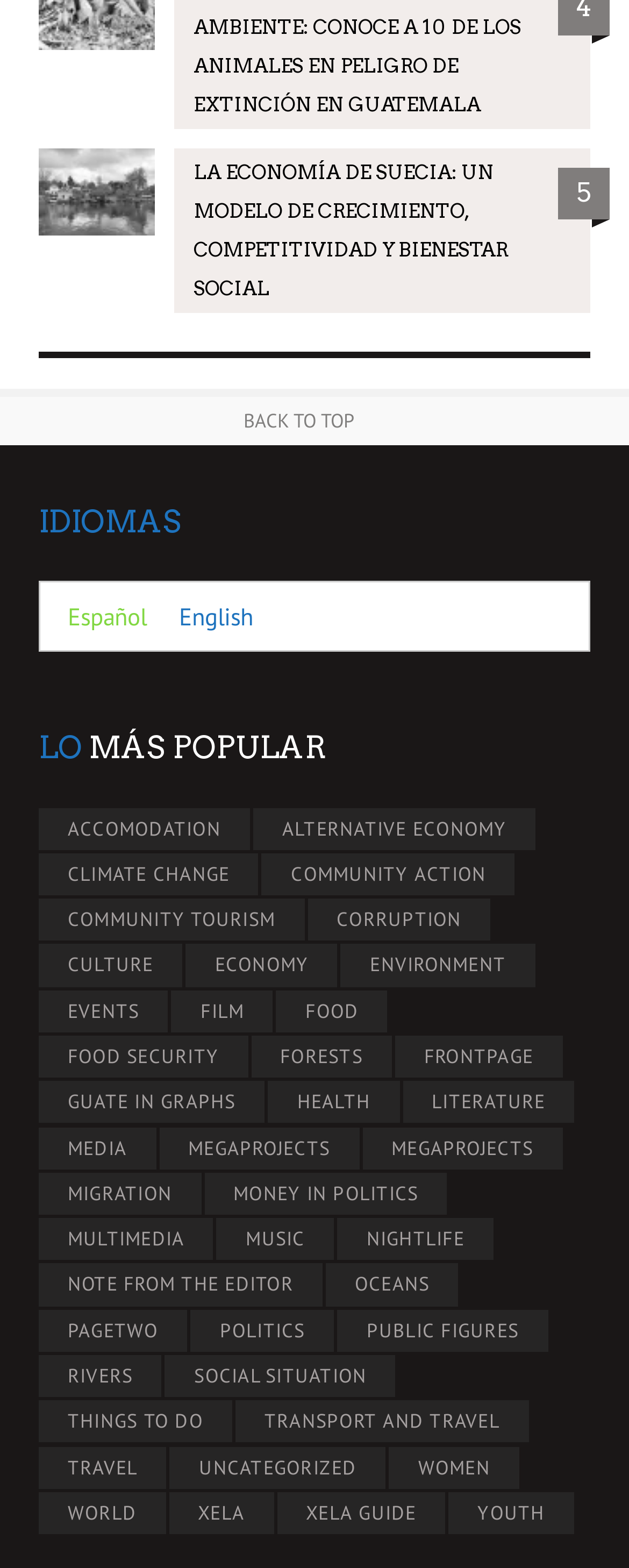Please determine the bounding box coordinates of the clickable area required to carry out the following instruction: "Explore the category of FOOD SECURITY". The coordinates must be four float numbers between 0 and 1, represented as [left, top, right, bottom].

[0.062, 0.66, 0.394, 0.687]